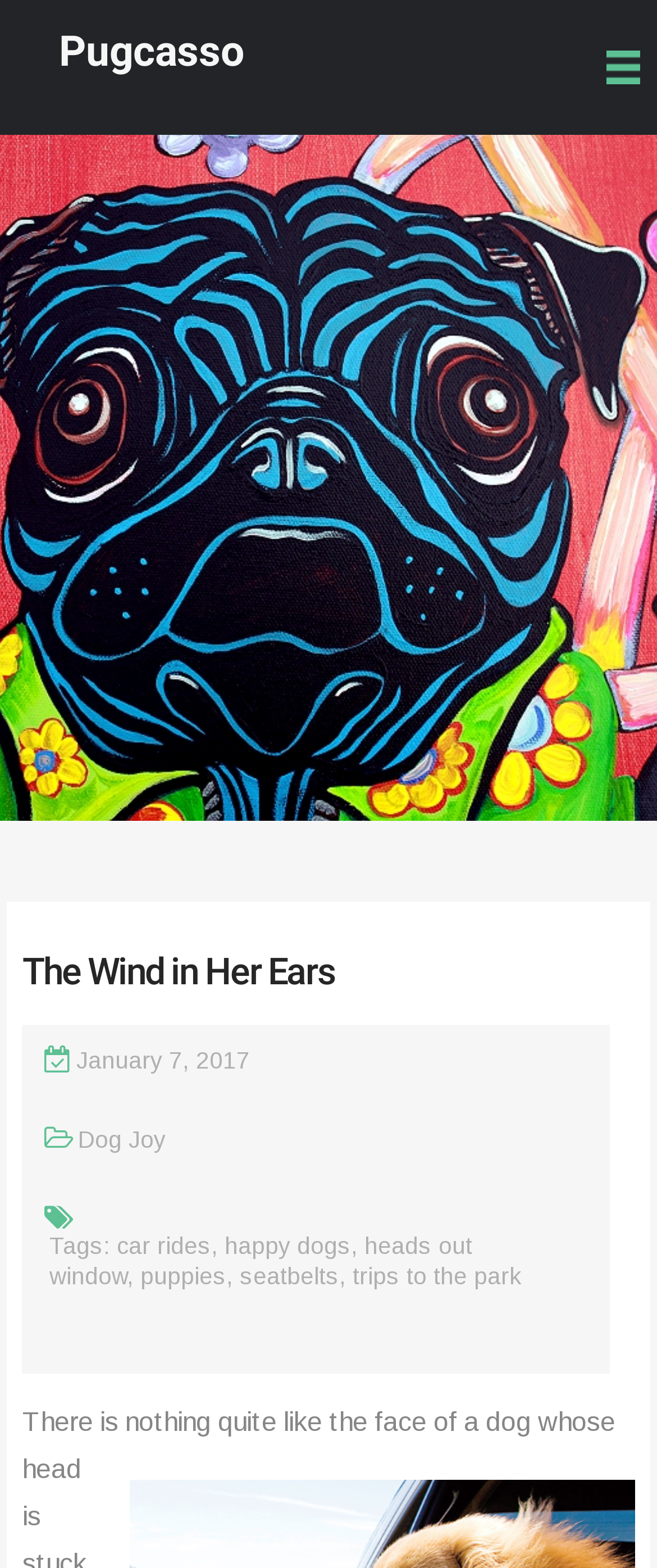Please provide a one-word or phrase answer to the question: 
What is the last word of the last sentence?

th